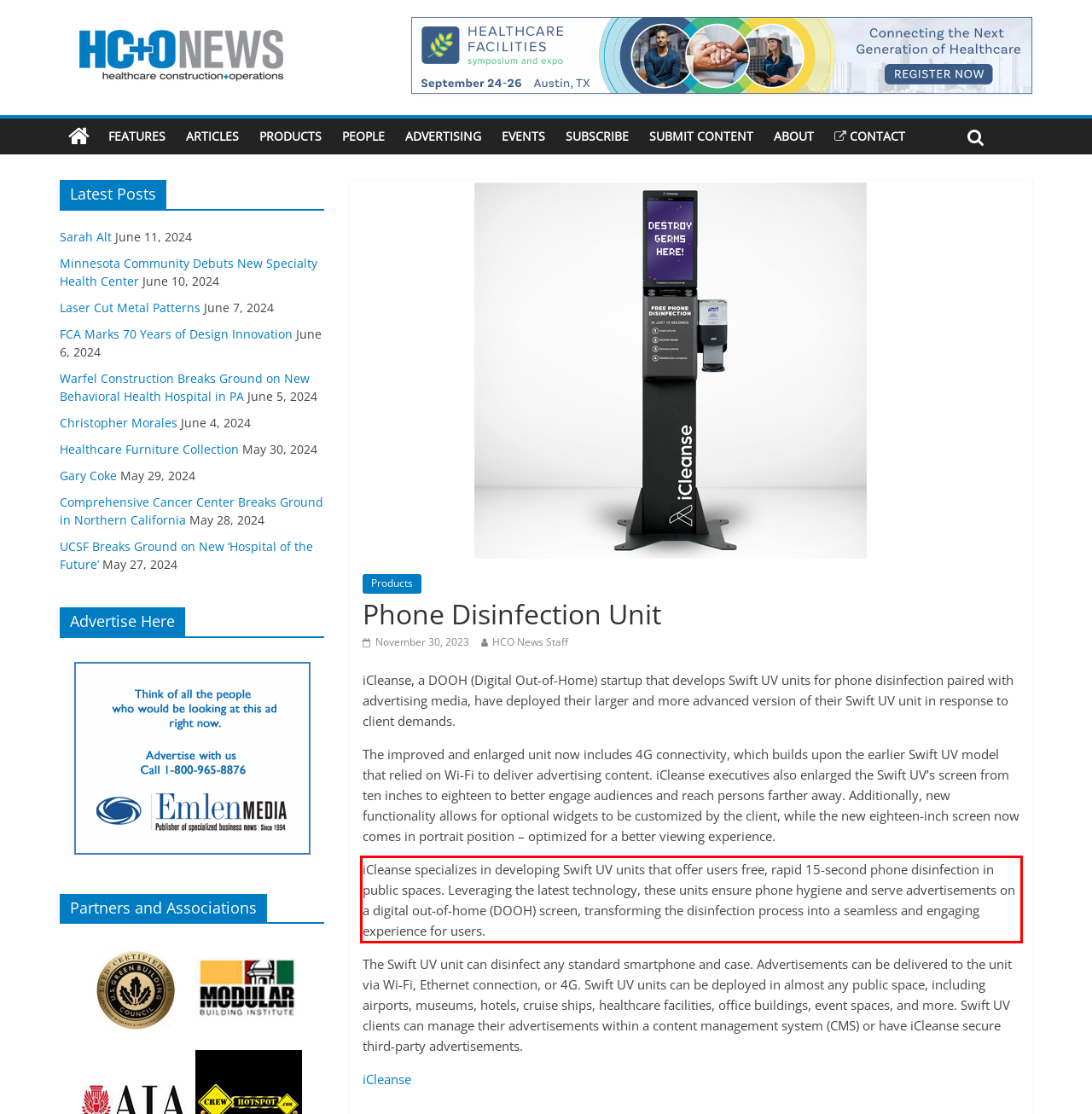Please perform OCR on the UI element surrounded by the red bounding box in the given webpage screenshot and extract its text content.

iCleanse specializes in developing Swift UV units that offer users free, rapid 15-second phone disinfection in public spaces. Leveraging the latest technology, these units ensure phone hygiene and serve advertisements on a digital out-of-home (DOOH) screen, transforming the disinfection process into a seamless and engaging experience for users.